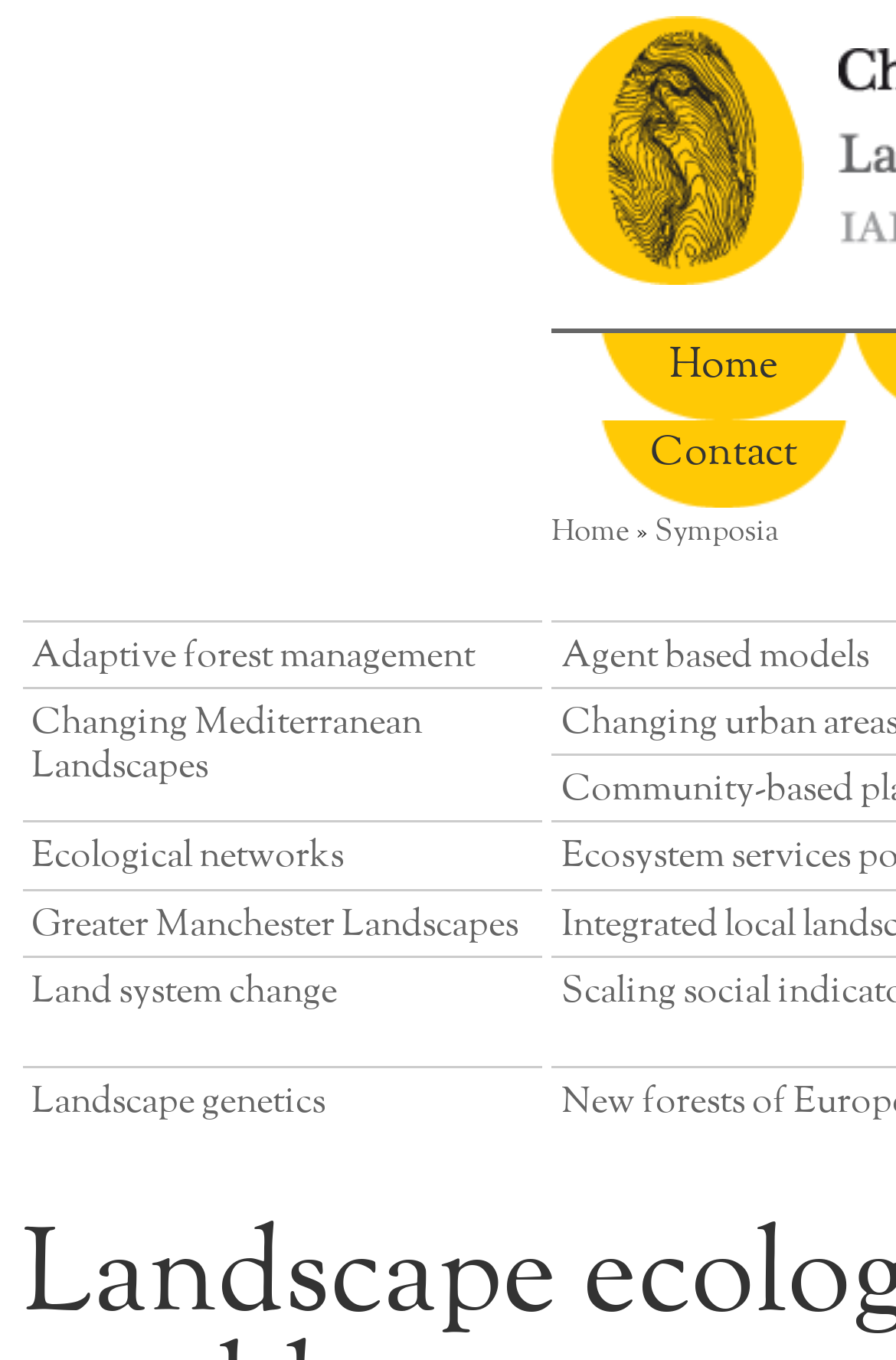Determine the main headline from the webpage and extract its text.

Landscape ecology education in a changing world